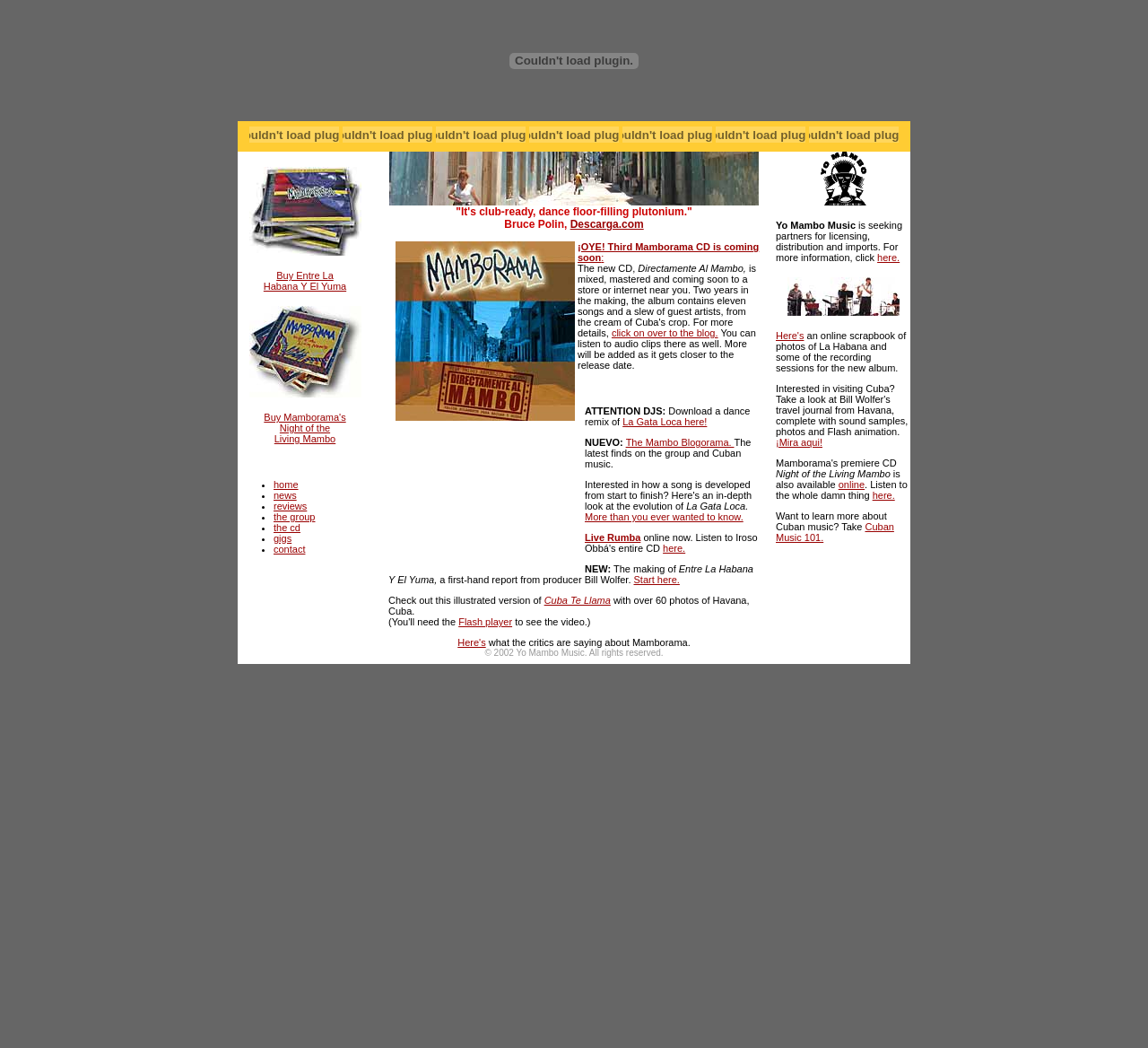Explain the webpage in detail.

The webpage is for Mamborama.com, version 2.0. At the top, there is a layout table with a plugin object and an embedded object, which are disabled. Below this, there is another layout table with a row containing a table cell with a long text describing the website and its content. 

On the left side of the webpage, there is a column with several links, including "Buy Entre La Habana Y El Yuma", "Buy Mamborama's Night of the Living Mambo", "home", "news", "reviews", "the group", "the cd", "gigs", and "contact". These links are separated by list markers. Above these links, there is an image and a few more links.

On the right side of the webpage, there is a large block of text describing the new CD, Directamente Al Mambo, which is coming soon. The text includes quotes, information about the album, and links to the blog, audio clips, and other related content. There are also several images and links scattered throughout this text block.